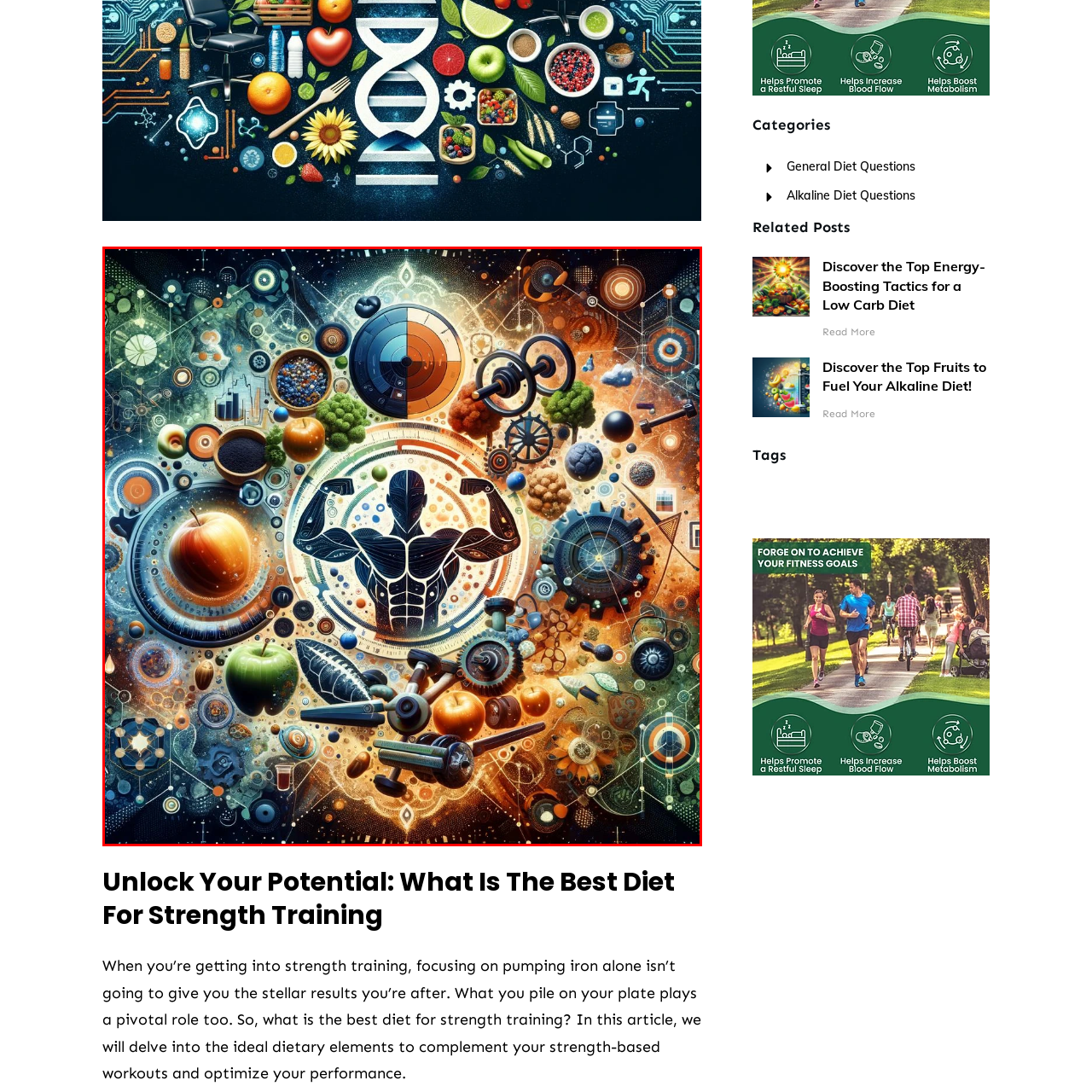What do the fruits and greens in the image represent?
Observe the image part marked by the red bounding box and give a detailed answer to the question.

The various fruits, including apples and greens, in the image represent nutrition and the science of dietary choices, highlighting the importance of a balanced diet in achieving strength and fitness.